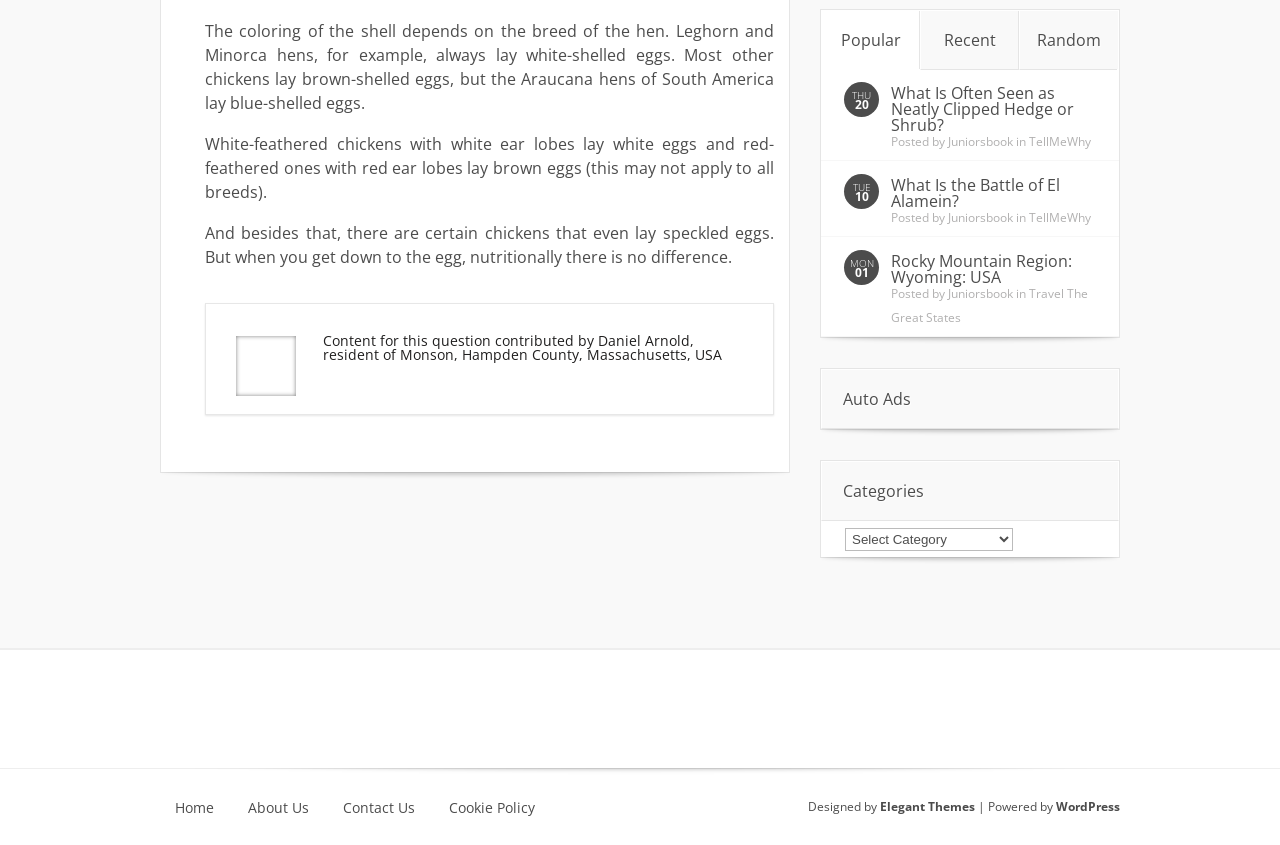Who contributed content to this question?
Please answer using one word or phrase, based on the screenshot.

Daniel Arnold